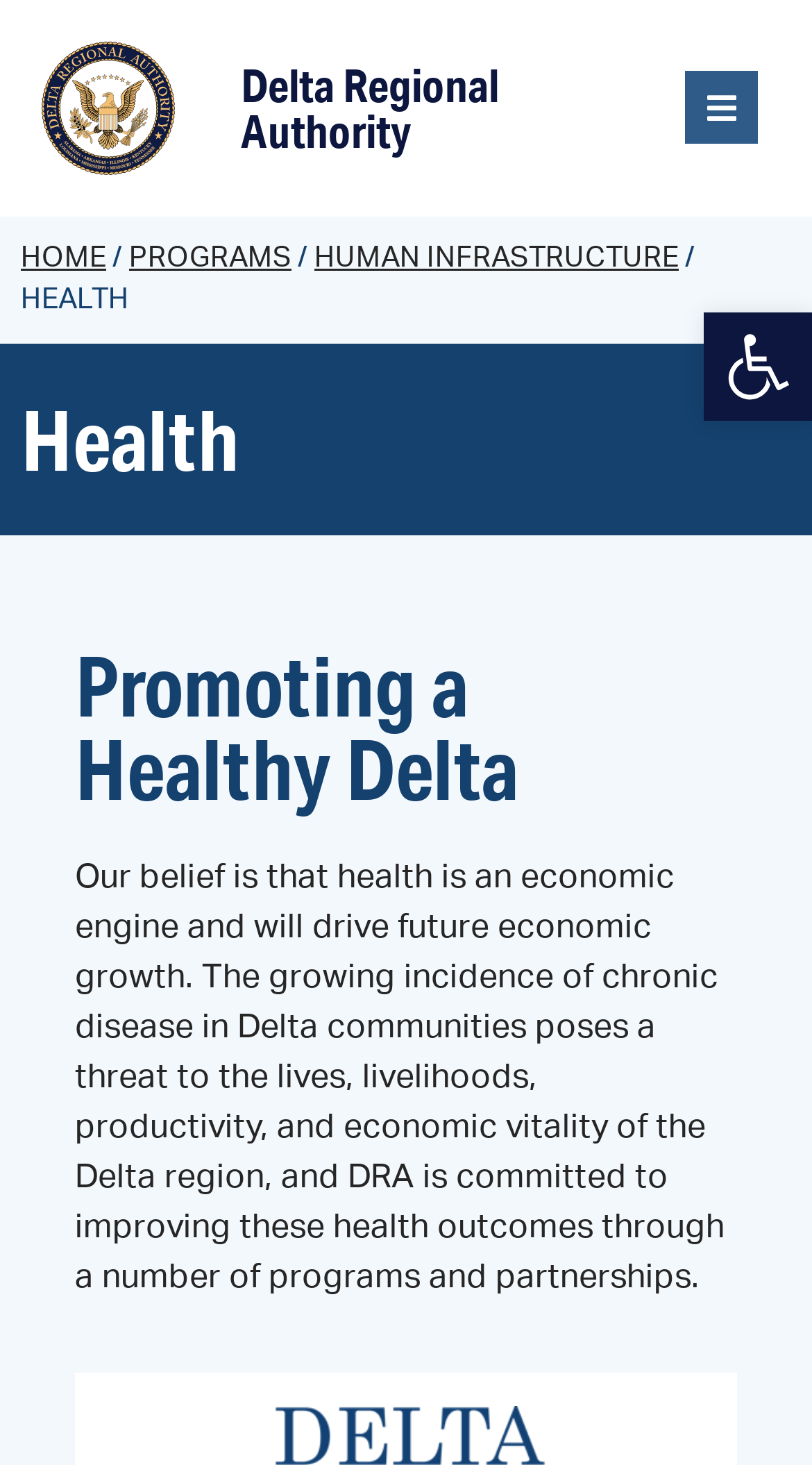Identify the bounding box of the HTML element described as: "Open toolbar Accessibility Tools".

[0.867, 0.213, 1.0, 0.287]